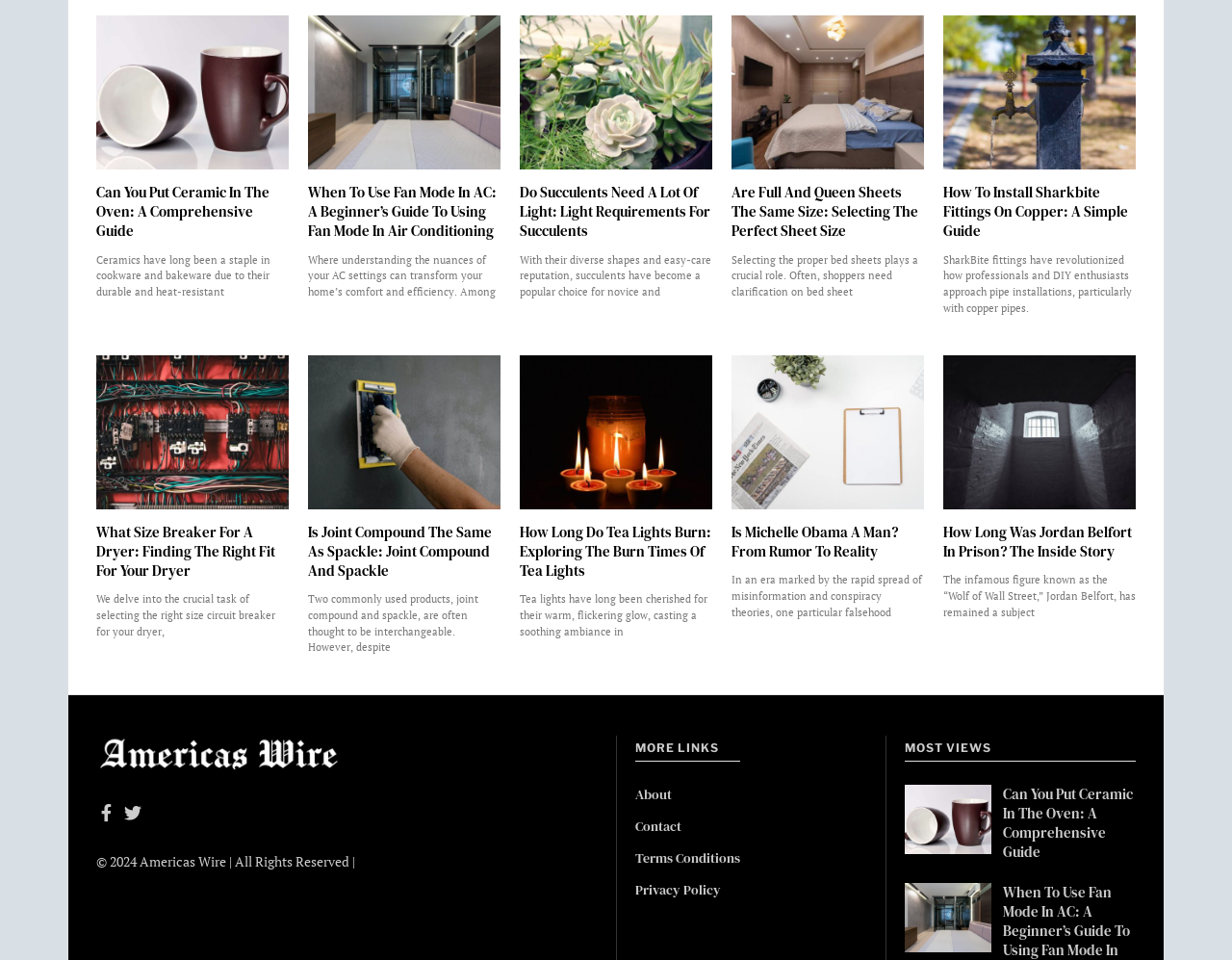Please specify the bounding box coordinates of the region to click in order to perform the following instruction: "Click on the link 'About'".

[0.516, 0.817, 0.545, 0.837]